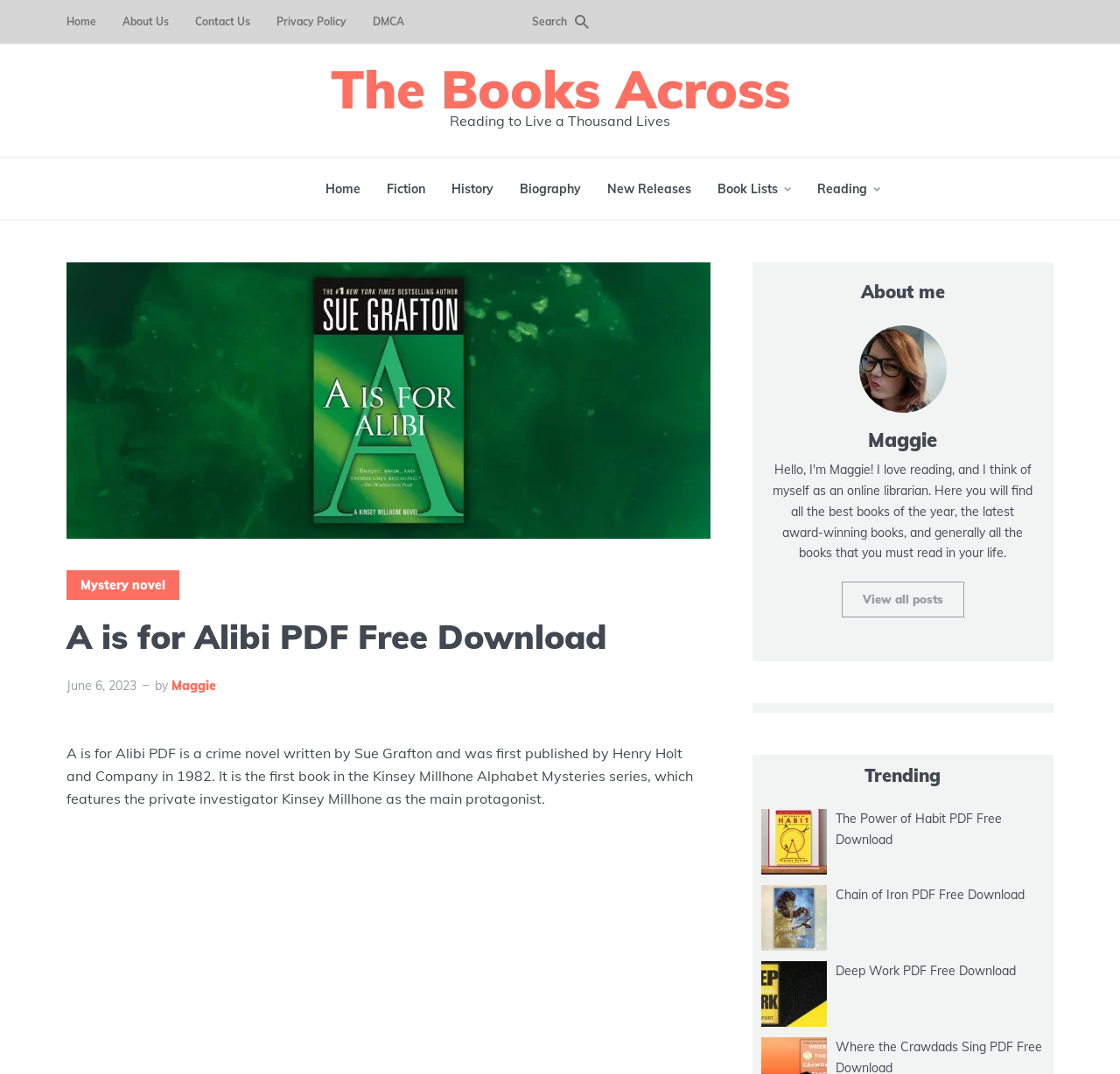Respond with a single word or phrase to the following question:
What is the name of the publisher of the book 'A is for Alibi'?

Henry Holt and Company